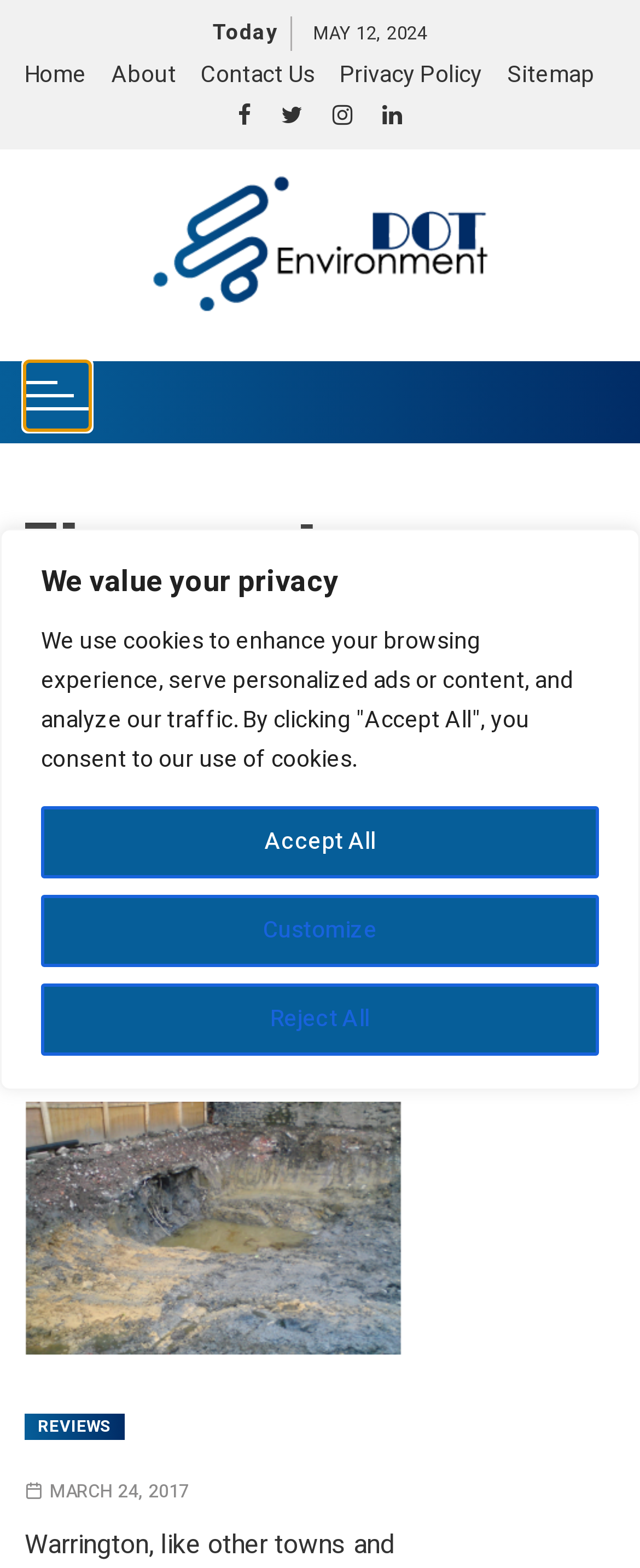Find the bounding box of the element with the following description: "Customize". The coordinates must be four float numbers between 0 and 1, formatted as [left, top, right, bottom].

[0.064, 0.571, 0.936, 0.617]